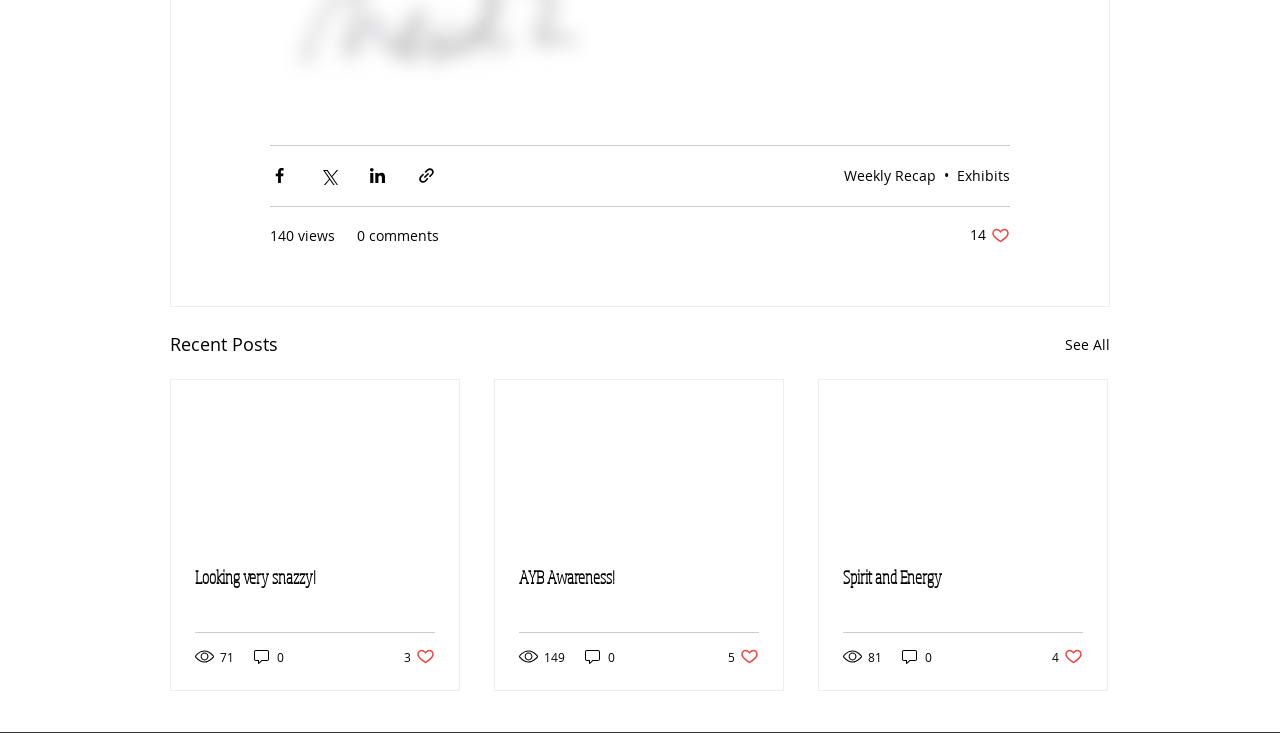Bounding box coordinates are specified in the format (top-left x, top-left y, bottom-right x, bottom-right y). All values are floating point numbers bounded between 0 and 1. Please provide the bounding box coordinate of the region this sentence describes: parent_node: Spirit and Energy

[0.64, 0.506, 0.865, 0.721]